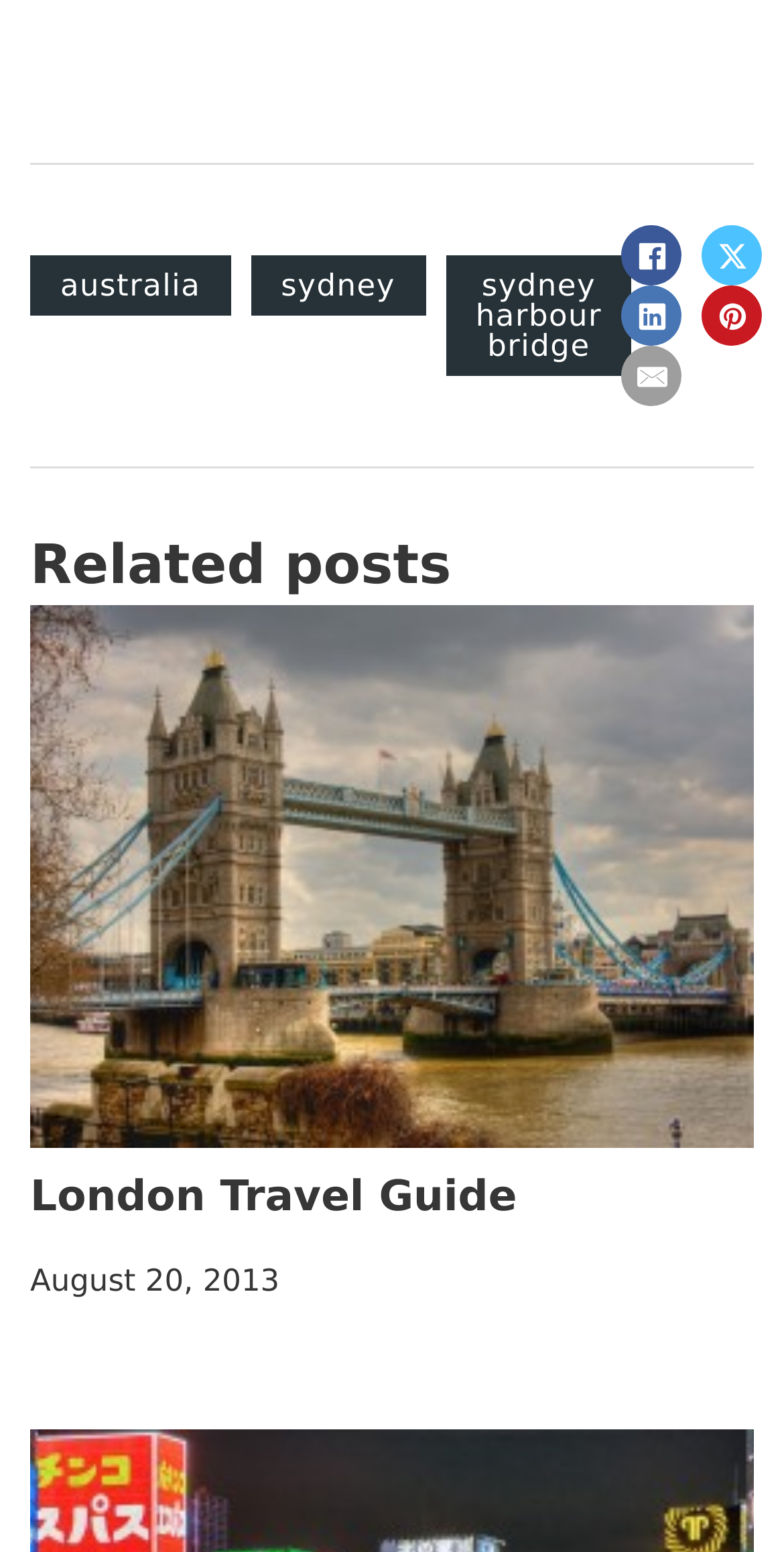Highlight the bounding box coordinates of the element that should be clicked to carry out the following instruction: "Open Facebook". The coordinates must be given as four float numbers ranging from 0 to 1, i.e., [left, top, right, bottom].

[0.793, 0.145, 0.87, 0.184]